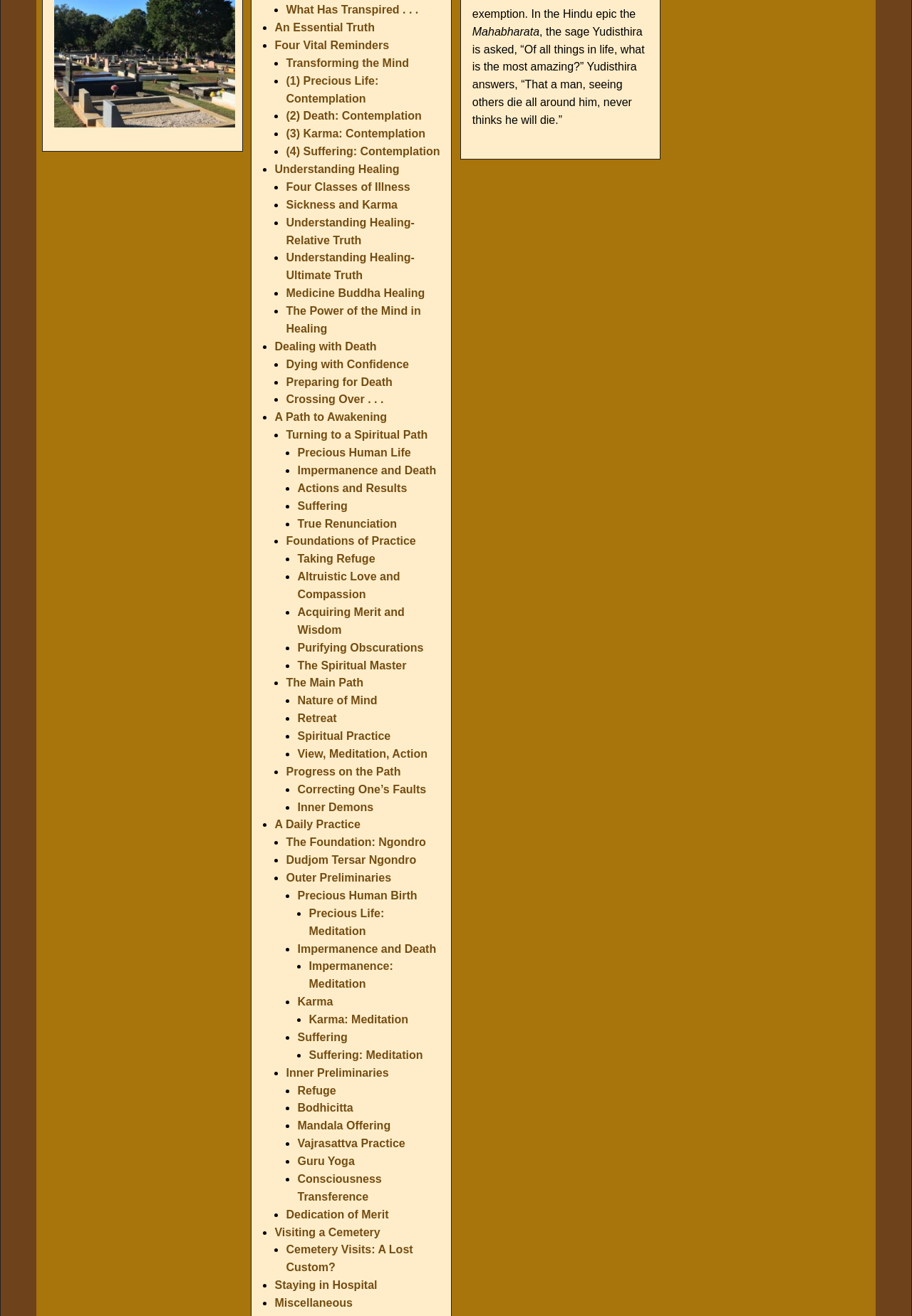Extract the bounding box coordinates for the UI element described as: "Scrollio – Infinite Shopify Scroll".

None